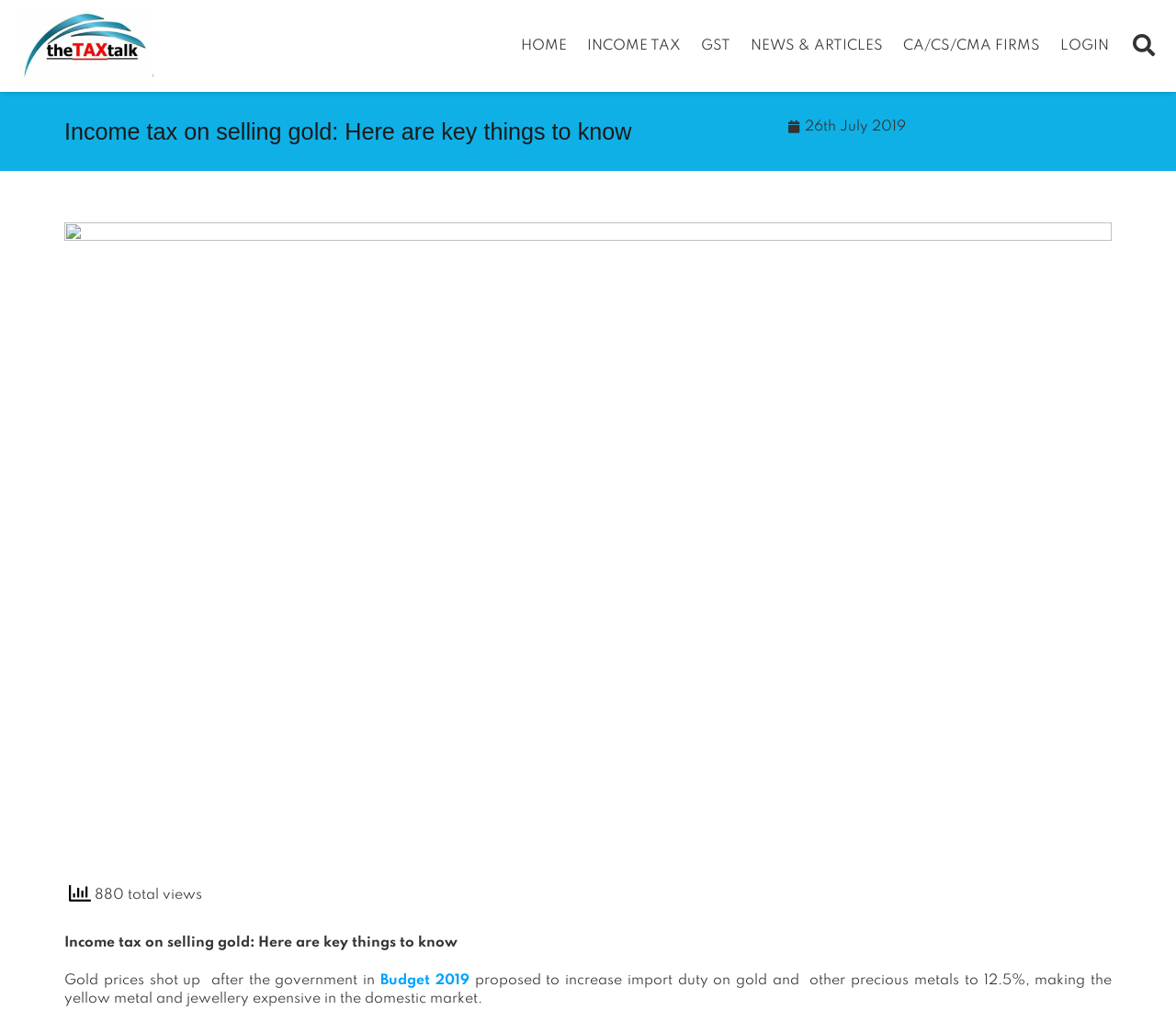Identify the bounding box coordinates of the clickable region to carry out the given instruction: "Check the NEWS & ARTICLES section".

[0.63, 0.0, 0.76, 0.091]